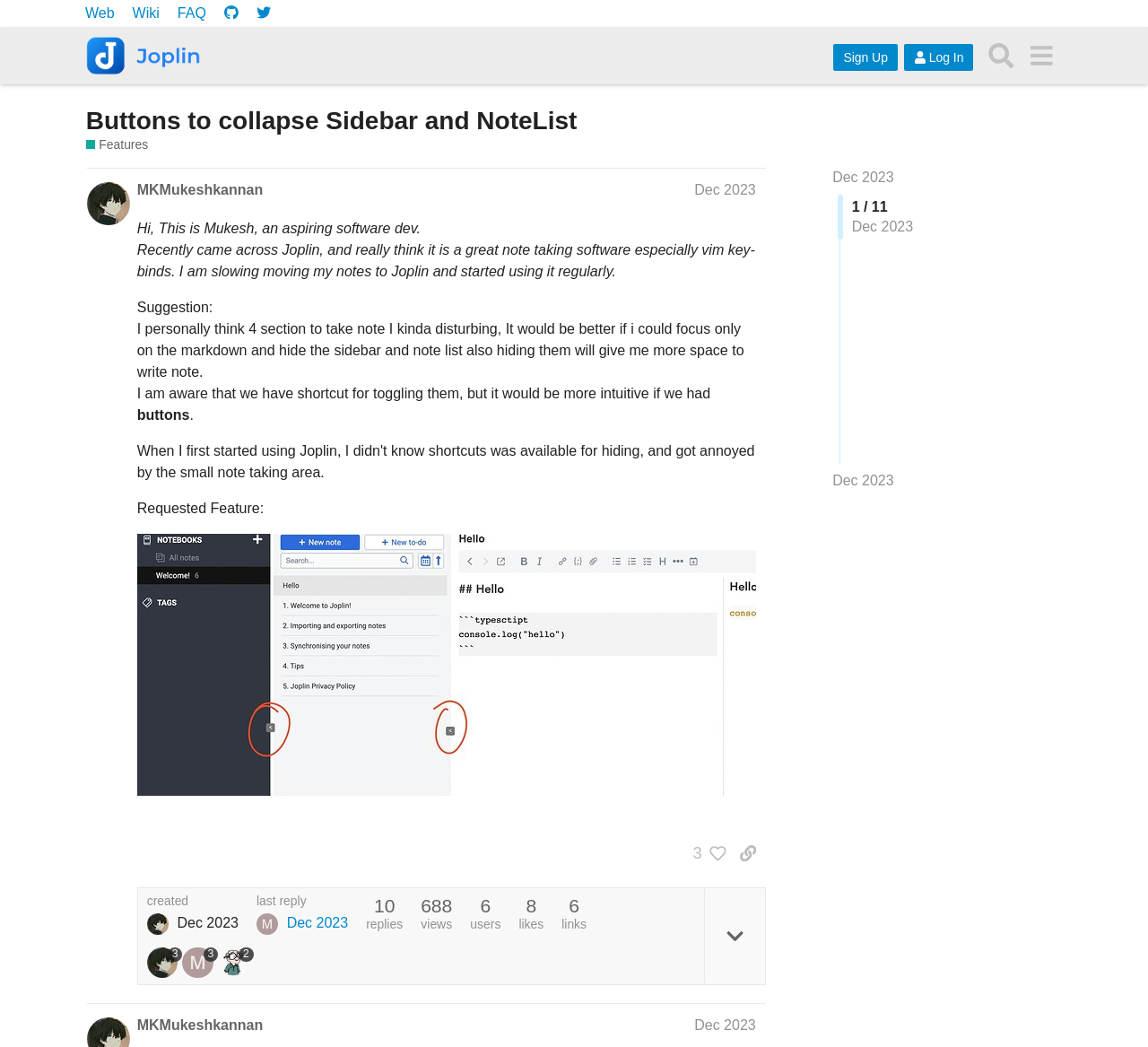Please locate the bounding box coordinates of the element's region that needs to be clicked to follow the instruction: "Copy a link to this post". The bounding box coordinates should be provided as four float numbers between 0 and 1, i.e., [left, top, right, bottom].

[0.637, 0.801, 0.667, 0.83]